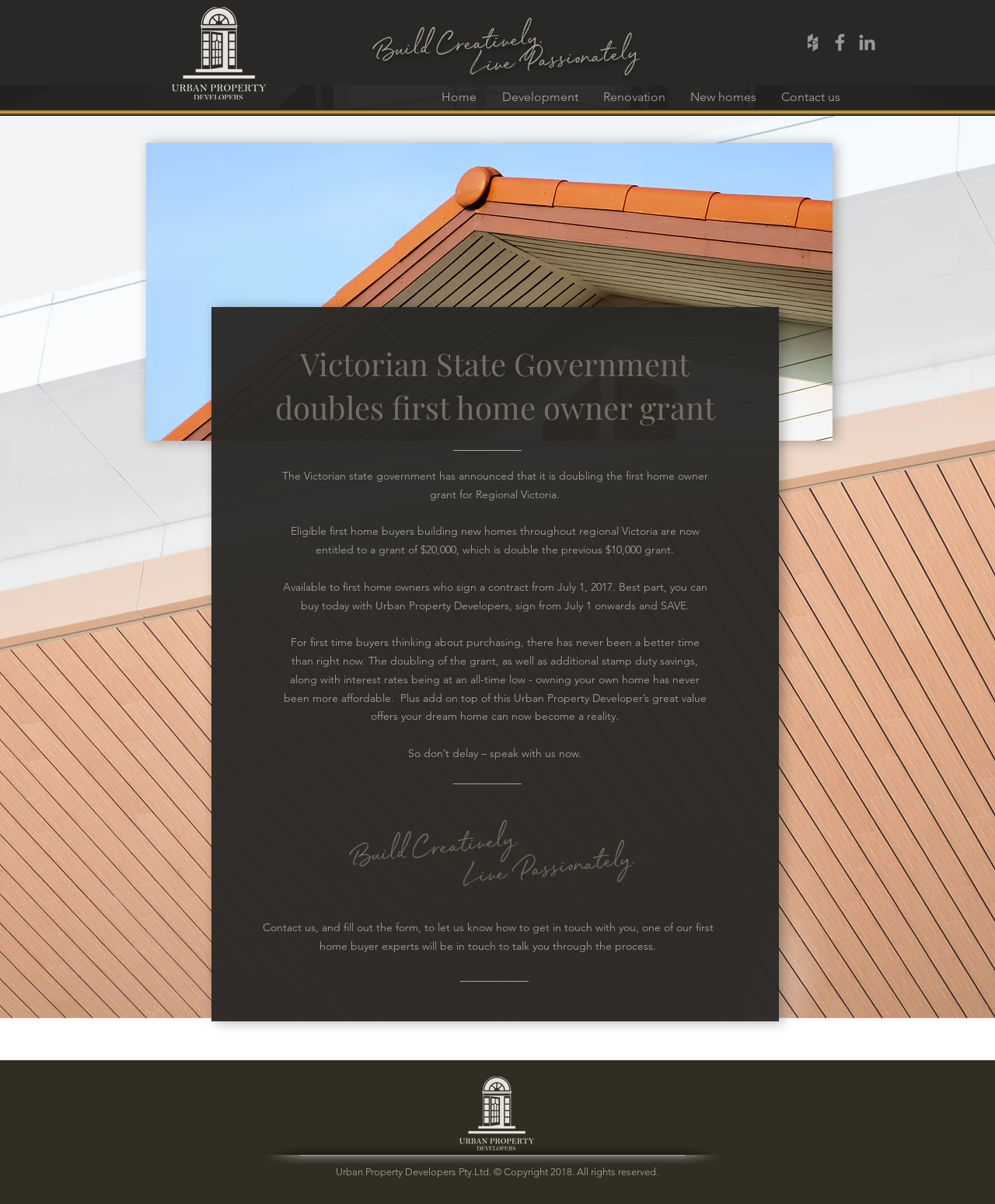What is the navigation menu item after 'Development'?
Provide an in-depth and detailed explanation in response to the question.

The navigation menu item after 'Development' is 'Renovation', which is part of the site navigation menu that includes 'Home', 'Development', 'Renovation', 'New homes', and 'Contact us'.